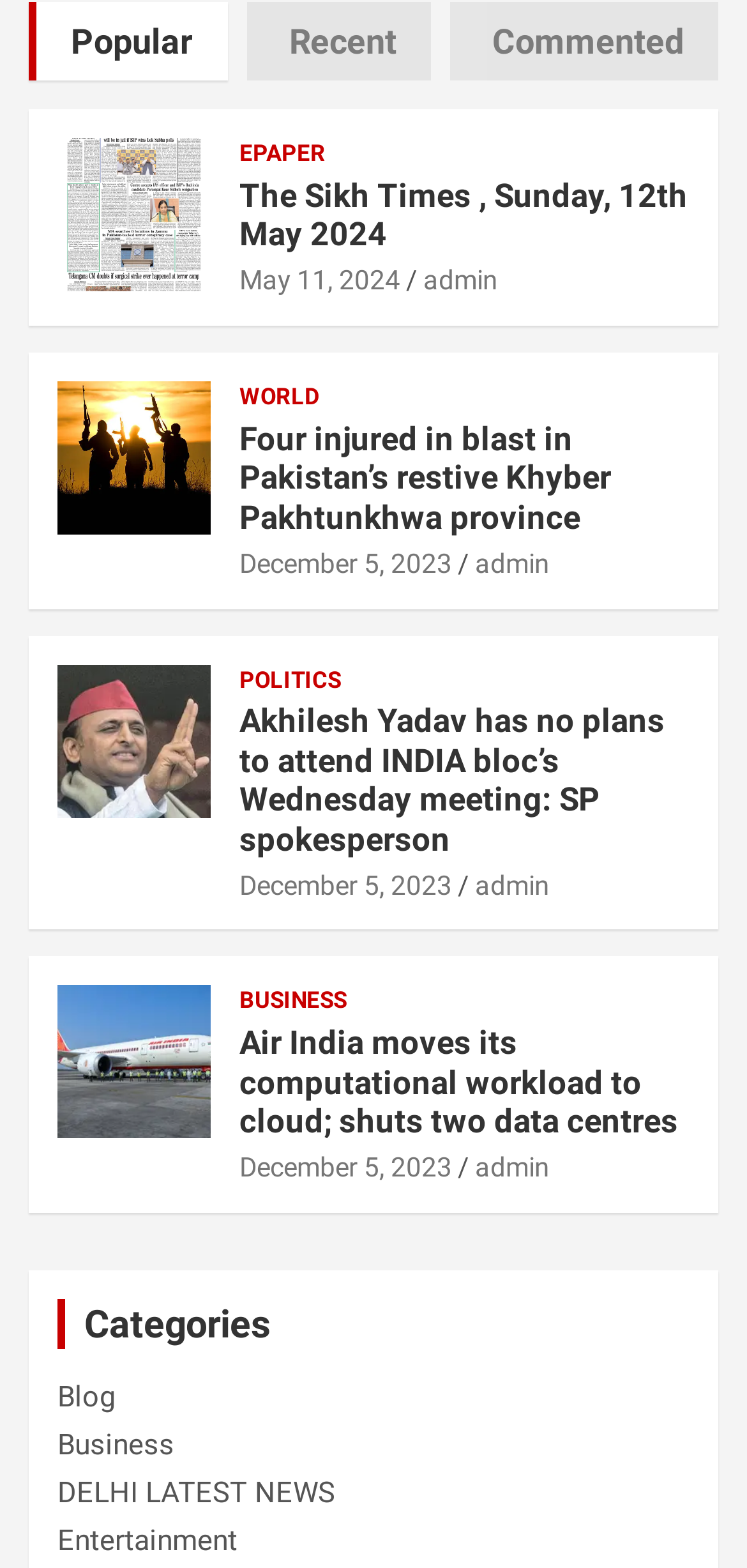Who is the author of the second article?
Using the information presented in the image, please offer a detailed response to the question.

I looked at the second article, which has a link with the text 'Four injured in blast in Pakistan’s restive Khyber Pakhtunkhwa province', and found a link with the text 'admin' nearby, so this is the author of the second article.